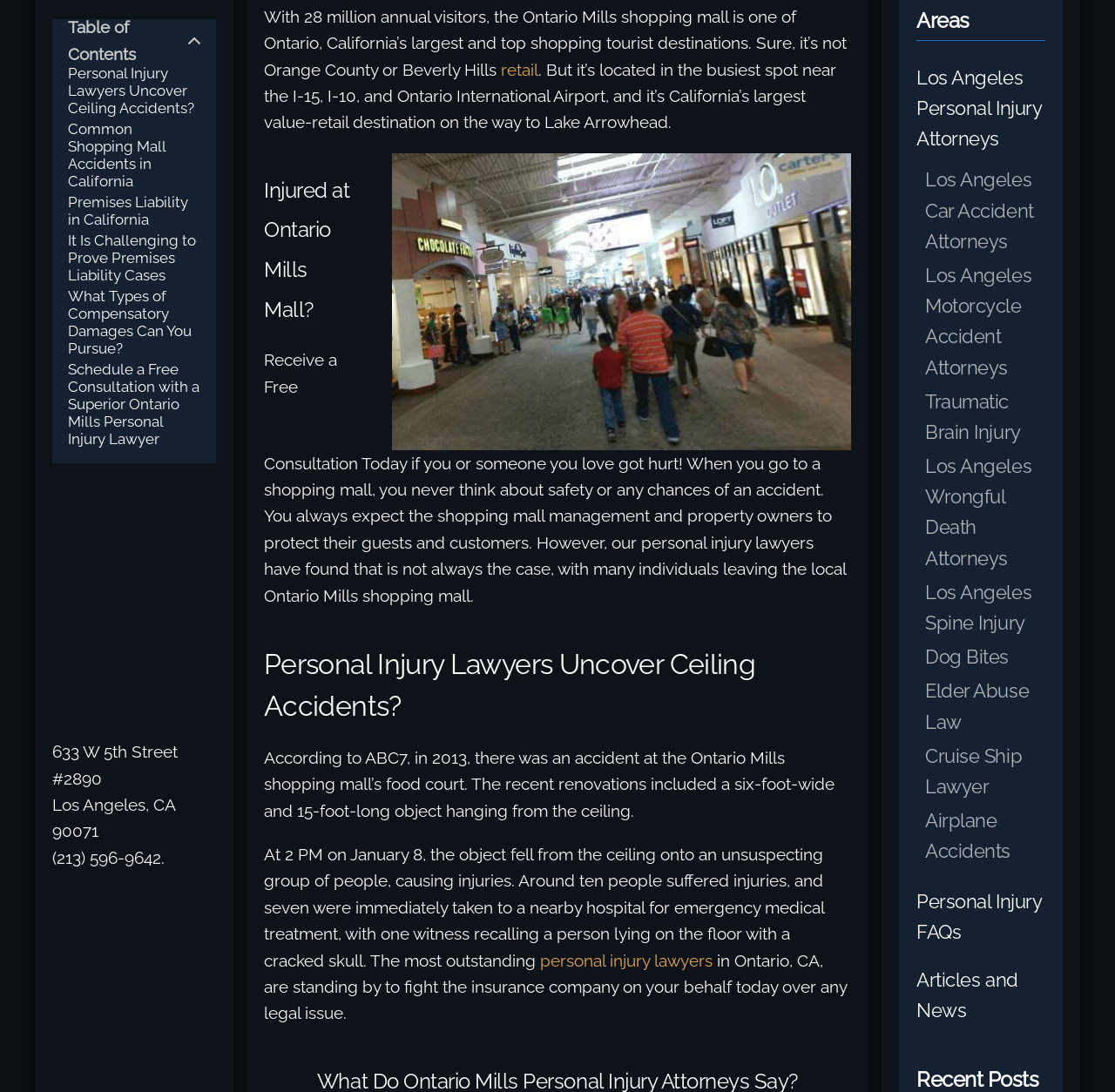Use a single word or phrase to answer the question:
What type of accidents are mentioned in the article?

Ceiling accidents